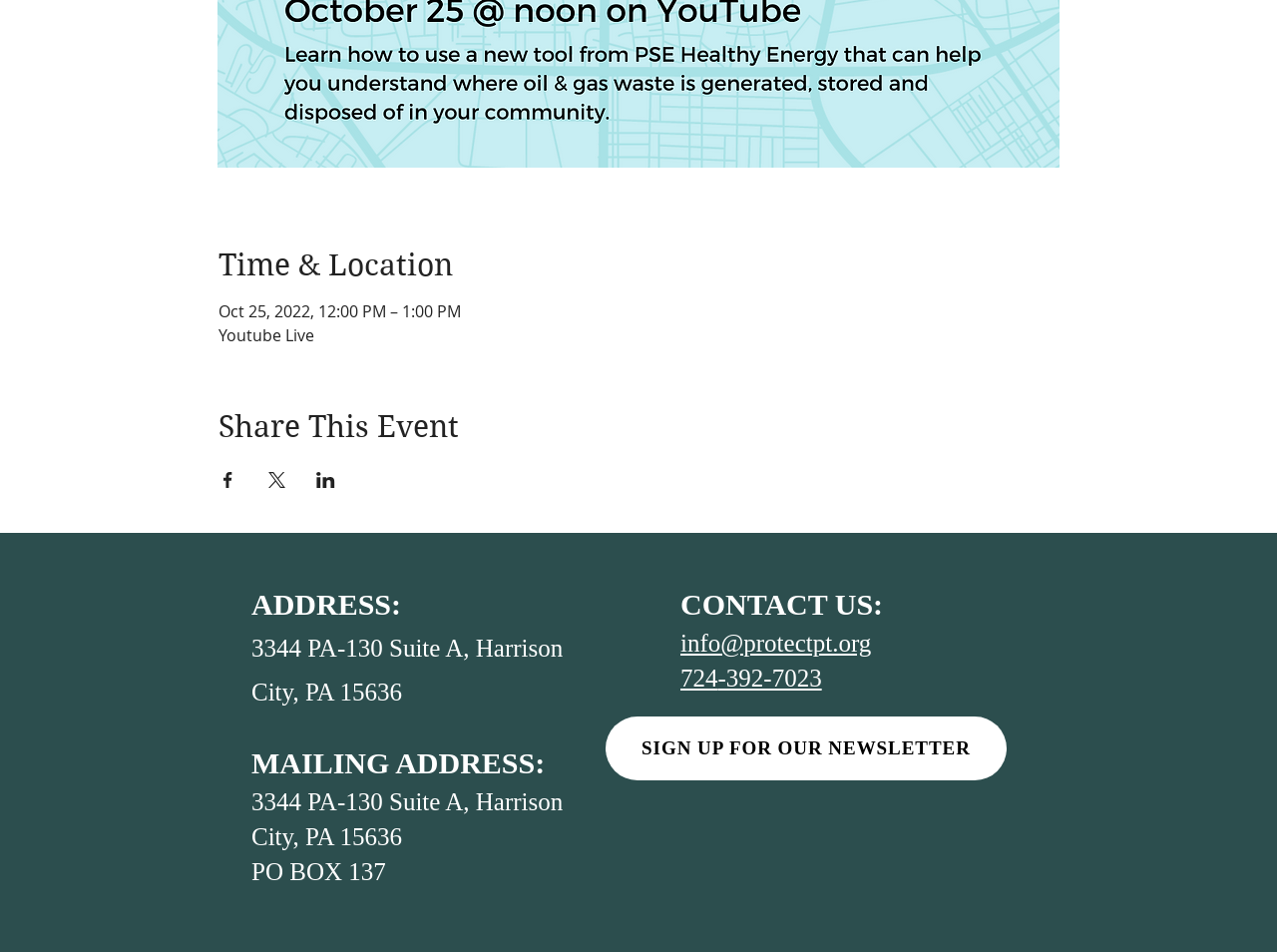Determine the bounding box coordinates for the clickable element to execute this instruction: "View our address". Provide the coordinates as four float numbers between 0 and 1, i.e., [left, top, right, bottom].

[0.197, 0.618, 0.314, 0.652]